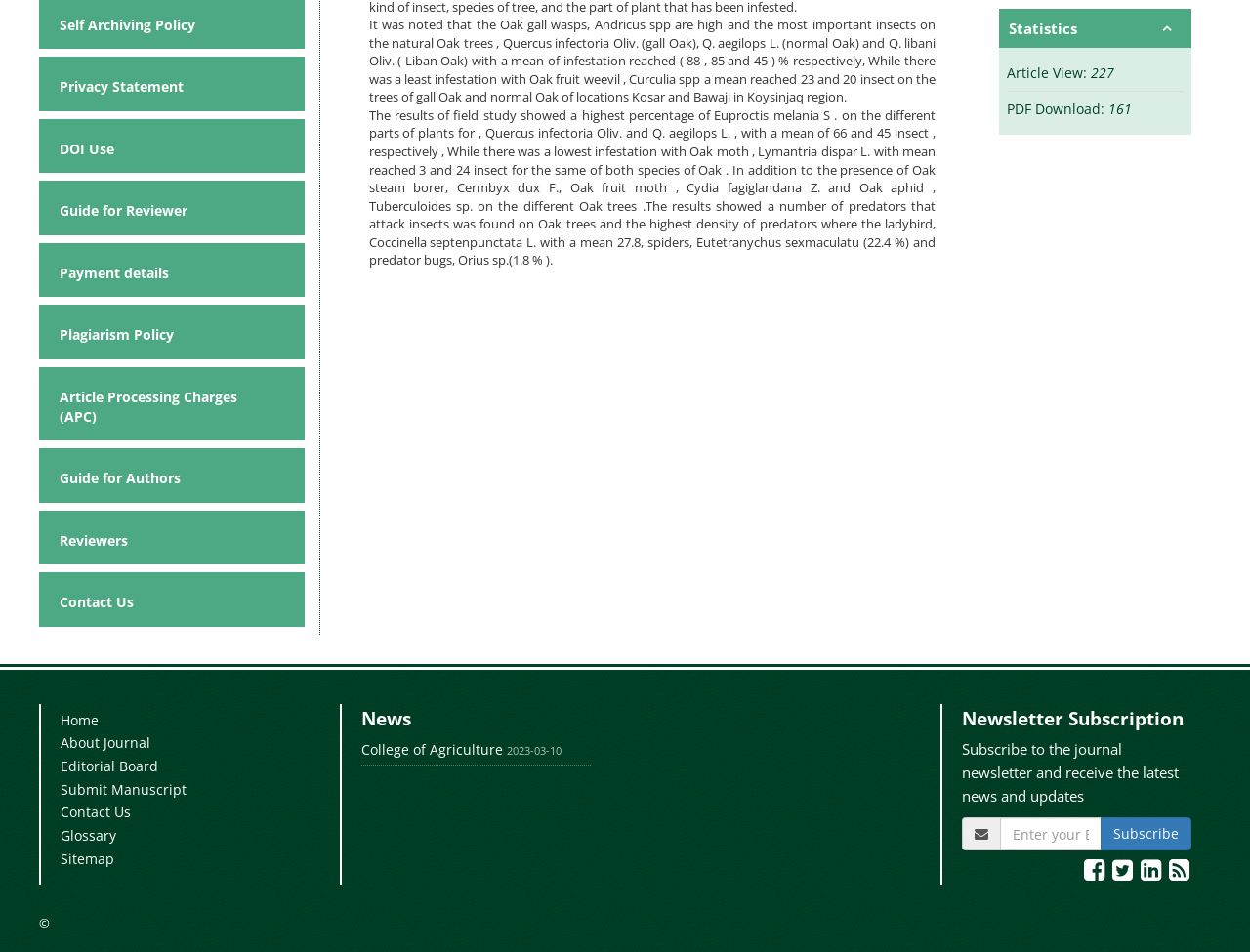Based on the element description: "Subscribe", identify the UI element and provide its bounding box coordinates. Use four float numbers between 0 and 1, [left, top, right, bottom].

[0.88, 0.859, 0.953, 0.894]